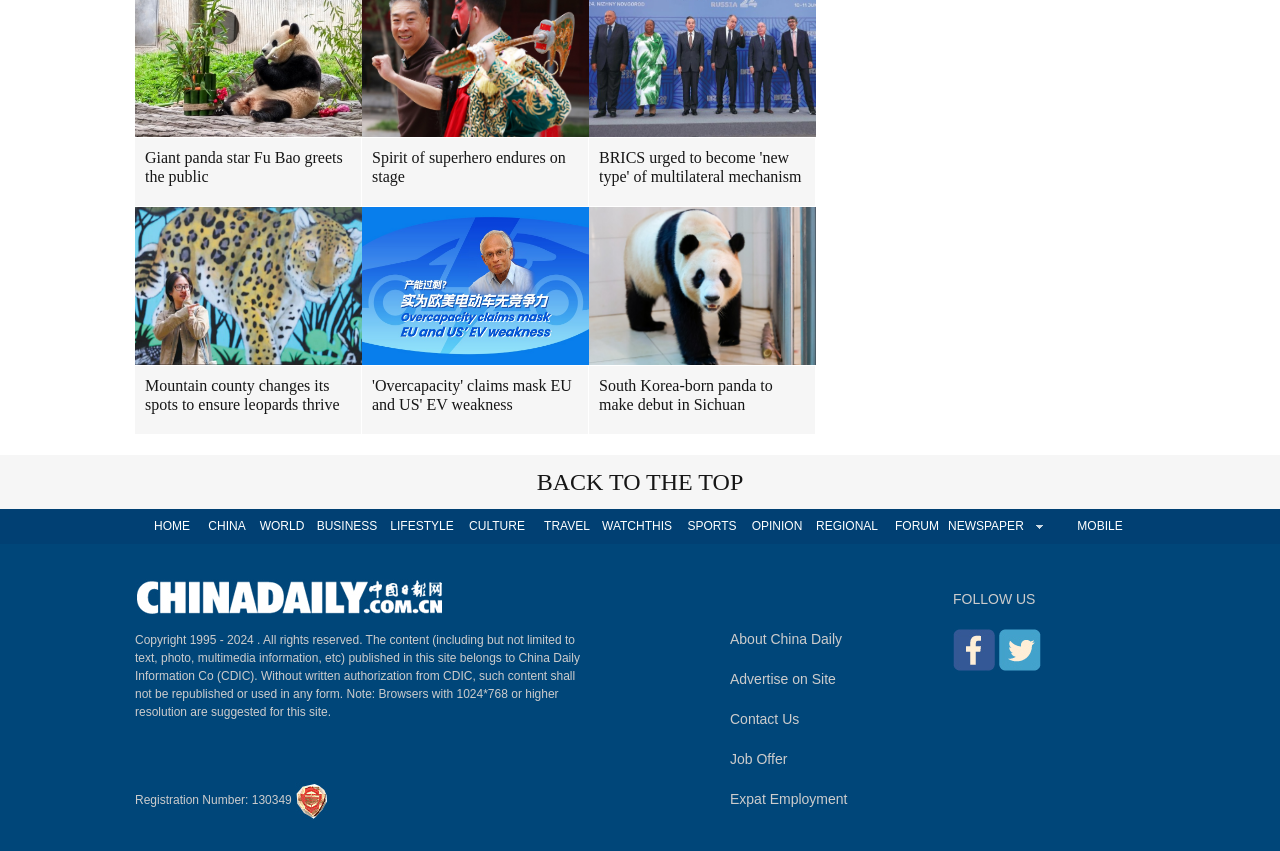What is the topic of the first news article?
Give a thorough and detailed response to the question.

I determined the answer by looking at the first link element with OCR text 'Giant panda star Fu Bao greets the public' which suggests that the topic of the first news article is about a giant panda.